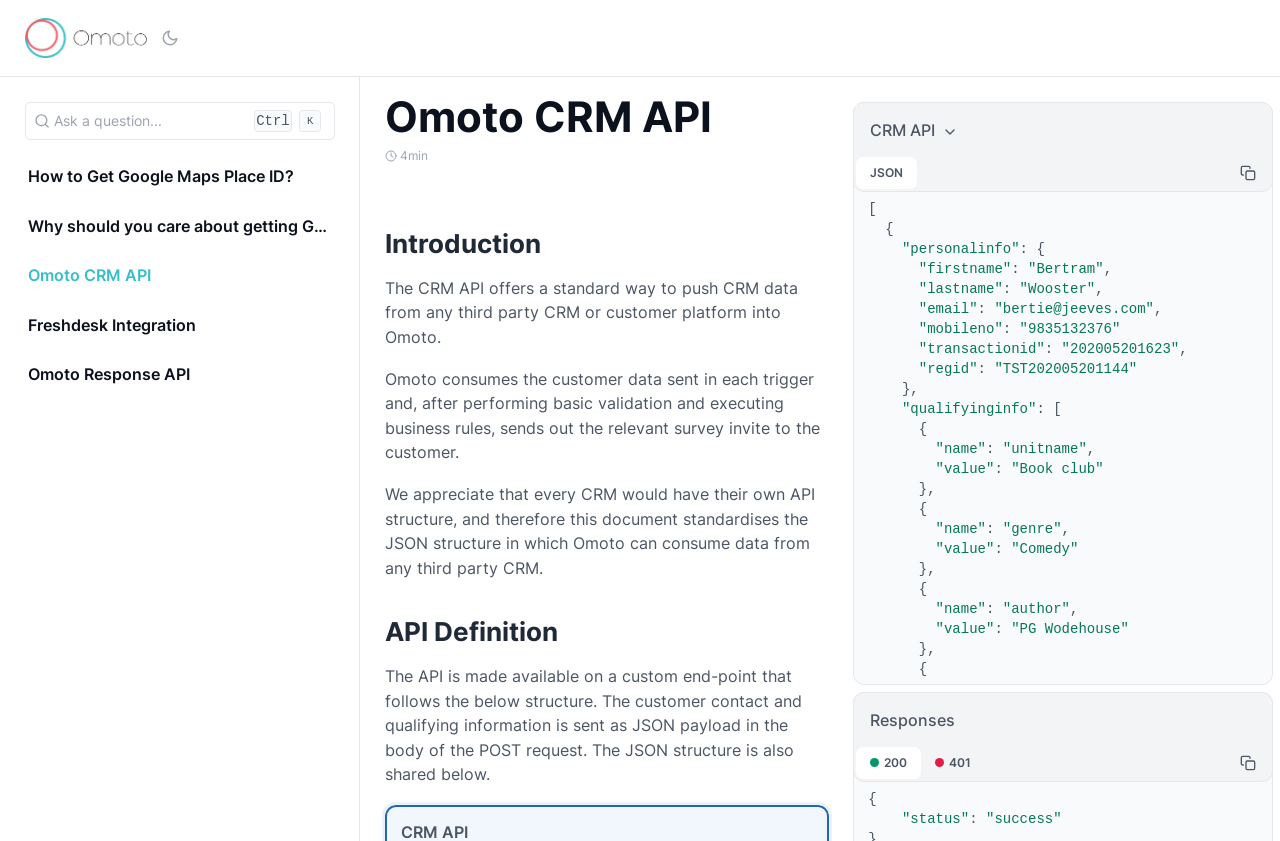What is the error code for an unauthorized request?
Based on the visual content, answer with a single word or a brief phrase.

401